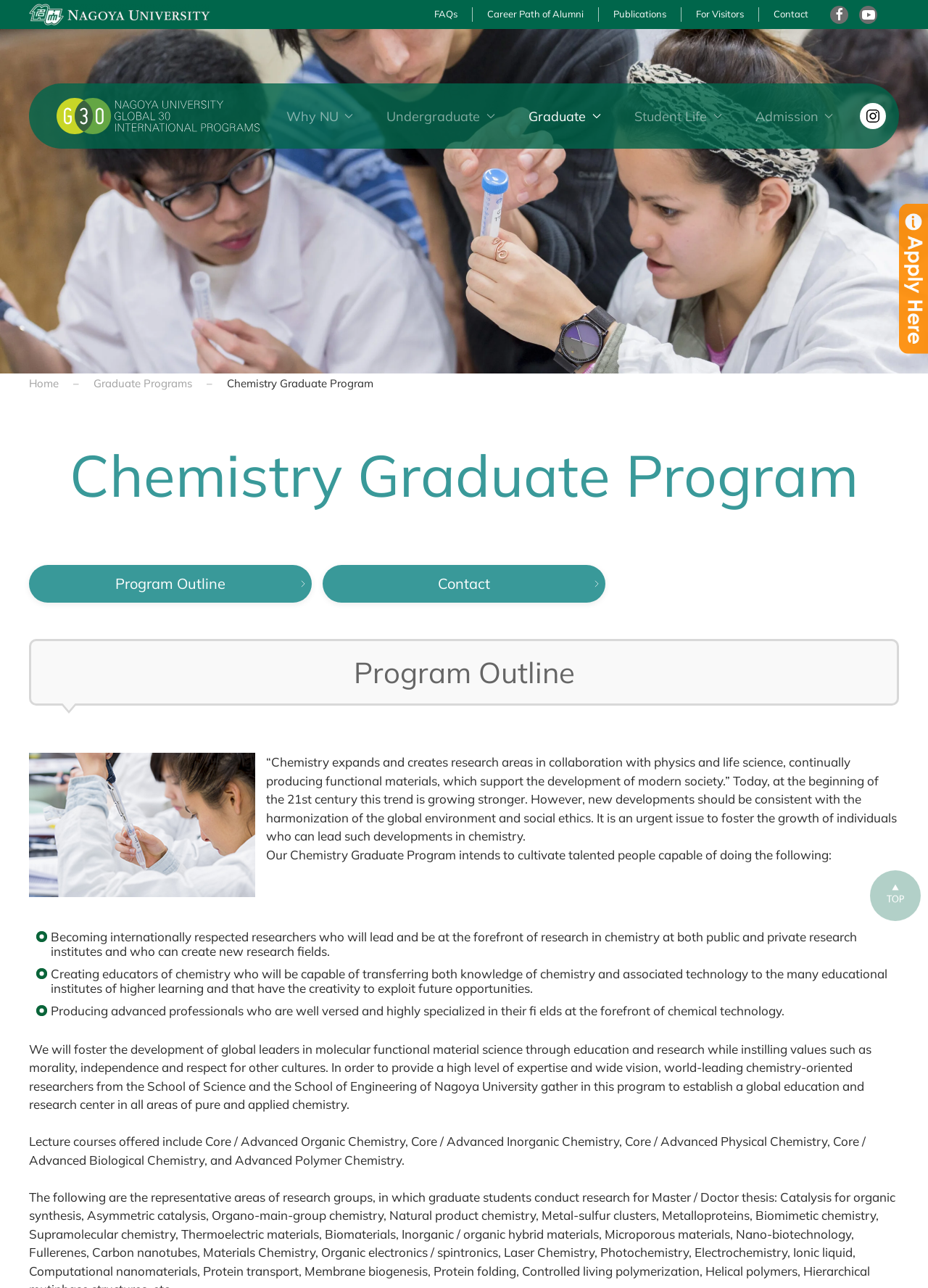Identify the bounding box coordinates of the clickable region necessary to fulfill the following instruction: "Click on the 'FAQs' link". The bounding box coordinates should be four float numbers between 0 and 1, i.e., [left, top, right, bottom].

[0.468, 0.006, 0.493, 0.017]